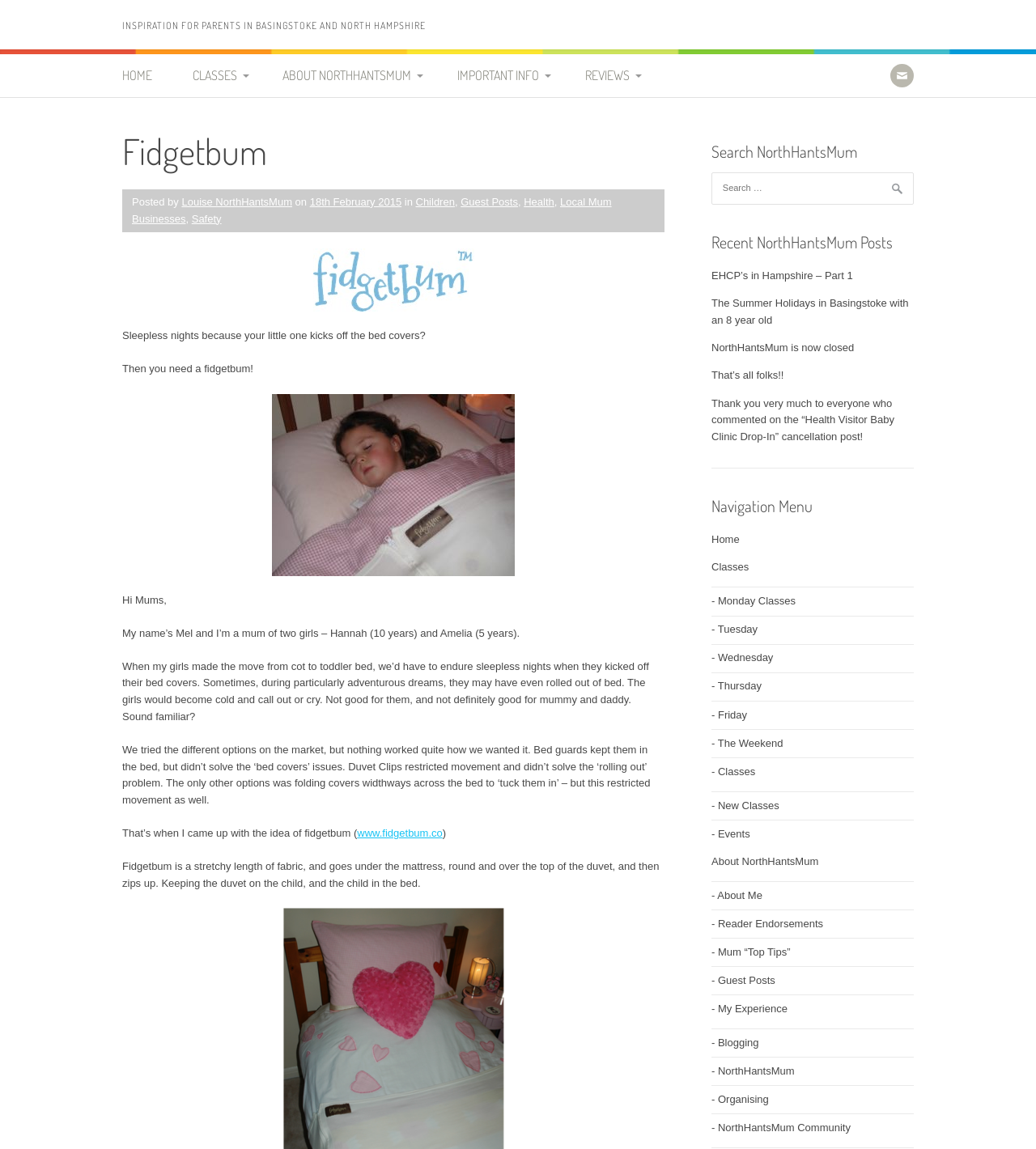Specify the bounding box coordinates for the region that must be clicked to perform the given instruction: "View 'MONDAY CLASSES'".

[0.169, 0.085, 0.325, 0.118]